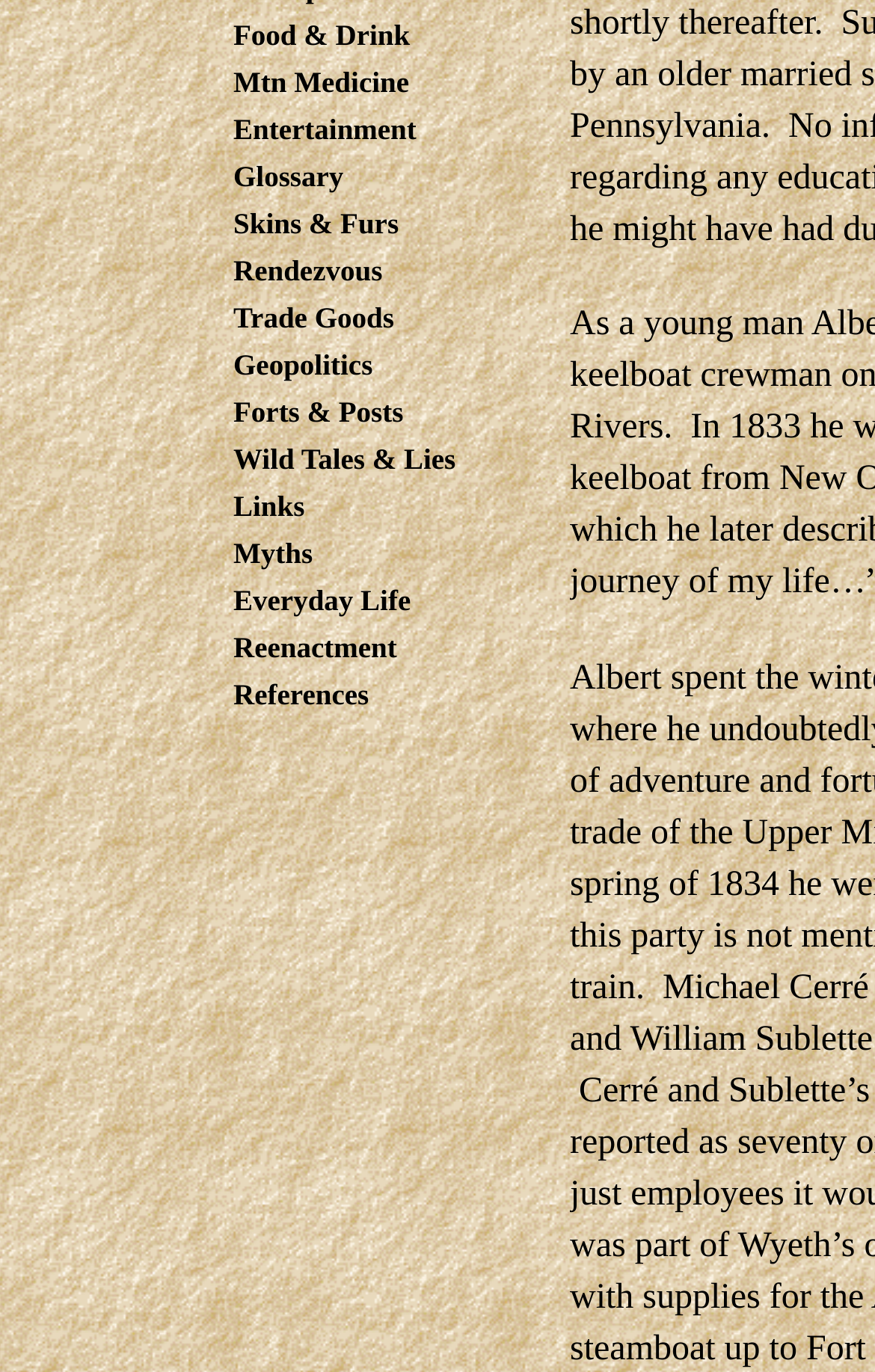Extract the bounding box coordinates for the UI element described as: "Forts & Posts".

[0.256, 0.284, 0.623, 0.319]